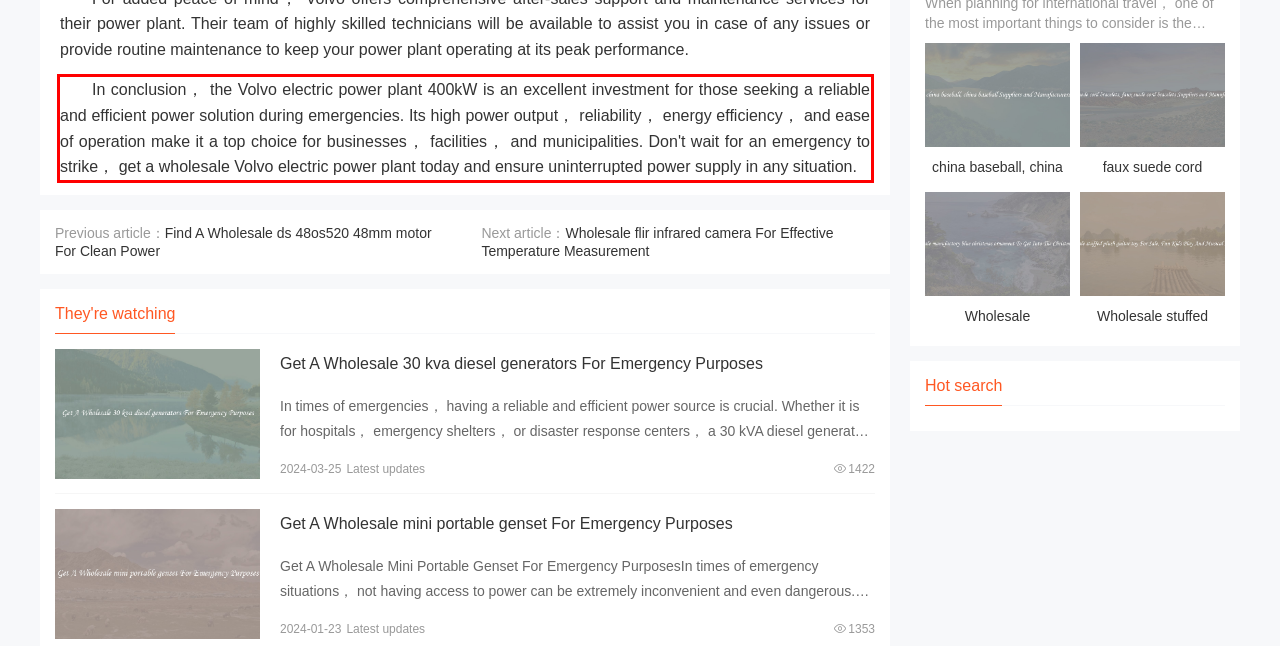Using the provided screenshot of a webpage, recognize and generate the text found within the red rectangle bounding box.

In conclusion， the Volvo electric power plant 400kW is an excellent investment for those seeking a reliable and efficient power solution during emergencies. Its high power output， reliability， energy efficiency， and ease of operation make it a top choice for businesses， facilities， and municipalities. Don't wait for an emergency to strike， get a wholesale Volvo electric power plant today and ensure uninterrupted power supply in any situation.